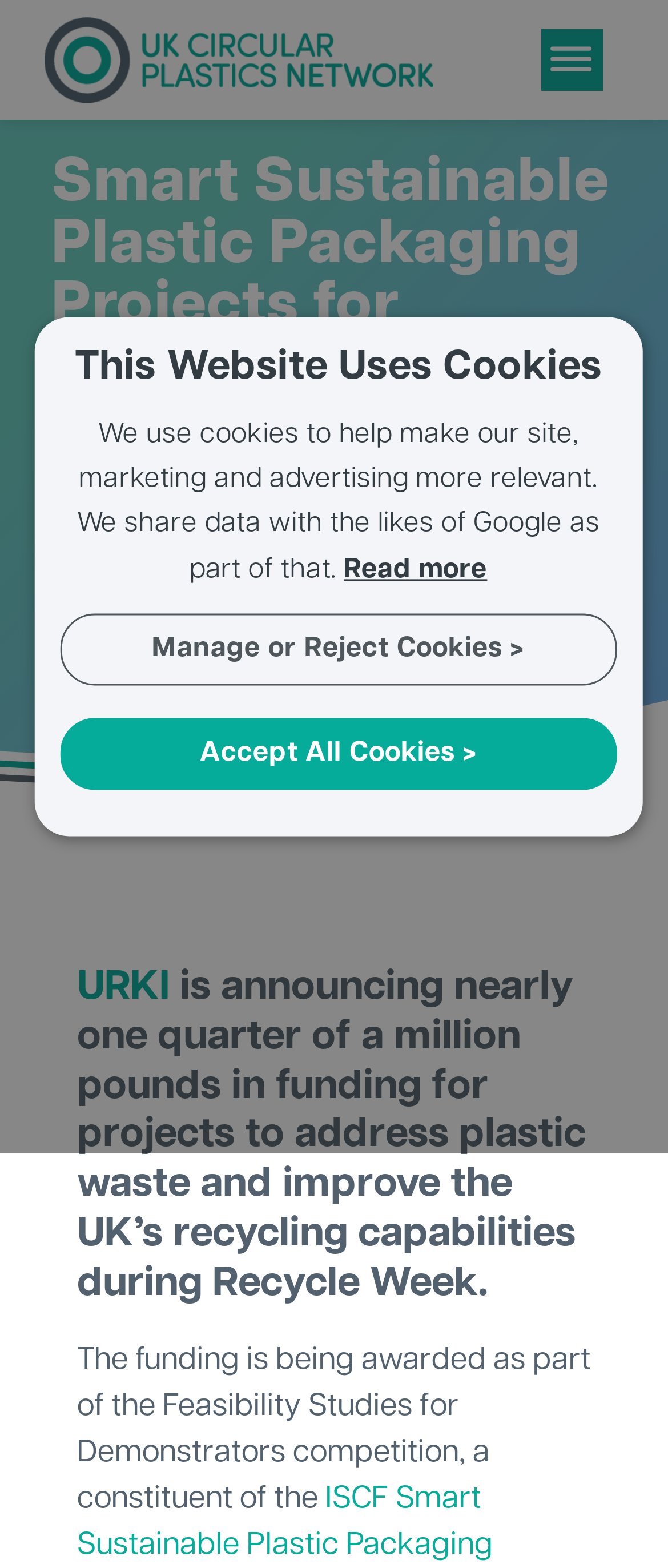Reply to the question below using a single word or brief phrase:
What is the name of the organization providing the funding?

URKI